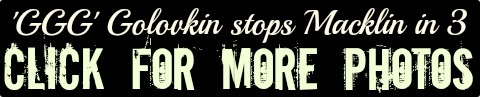What action is the viewer invited to take?
Based on the visual, give a brief answer using one word or a short phrase.

CLICK FOR MORE PHOTOS